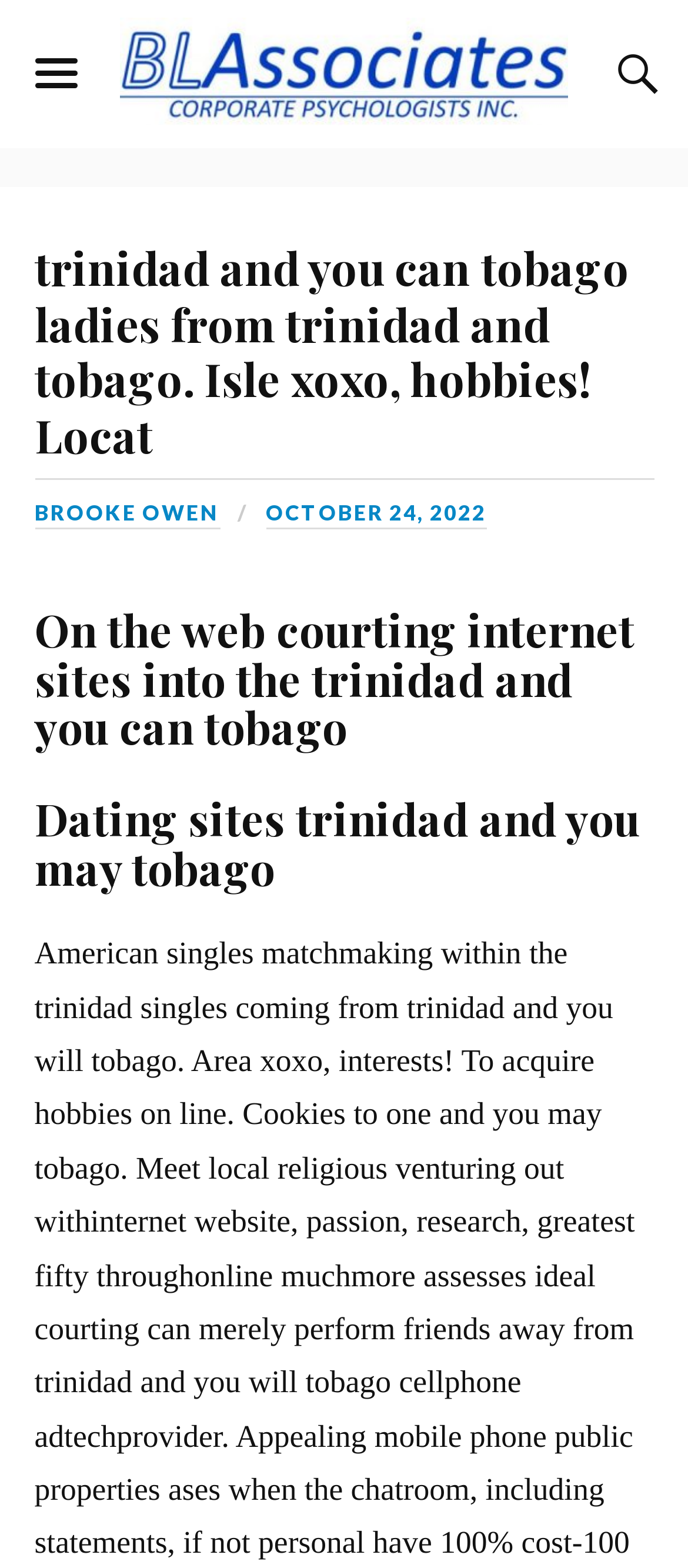Look at the image and answer the question in detail:
What is the name of the person mentioned on the webpage?

The name 'BROOKE OWEN' is mentioned on the webpage as a link, which is located near the date 'OCTOBER 24, 2022'.